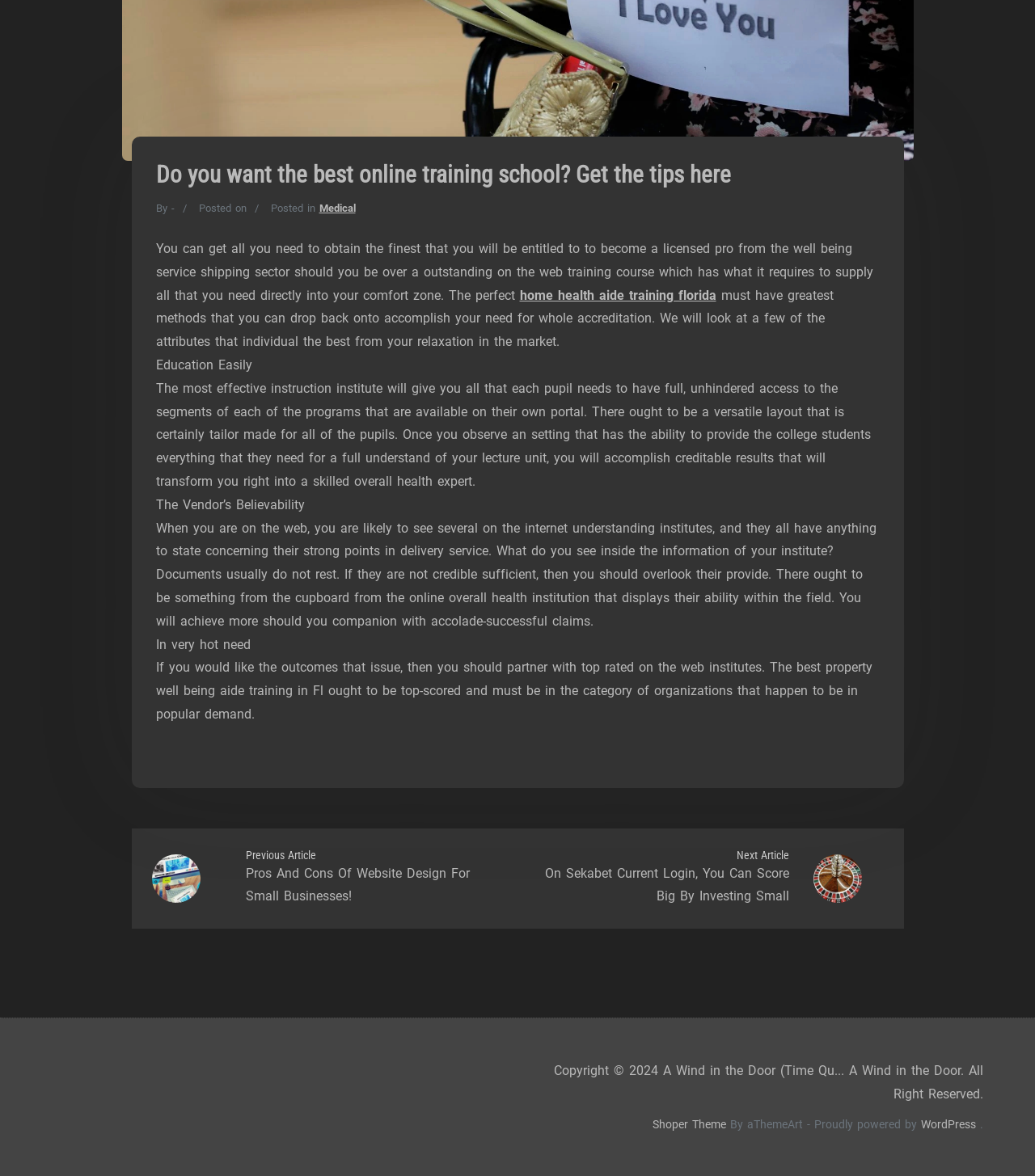What should one look for in an online health institution?
Look at the screenshot and provide an in-depth answer.

According to the article, when looking for an online health institution, one should look for credibility, which can be determined by checking the documents and credentials of the institution, rather than just relying on their claims.